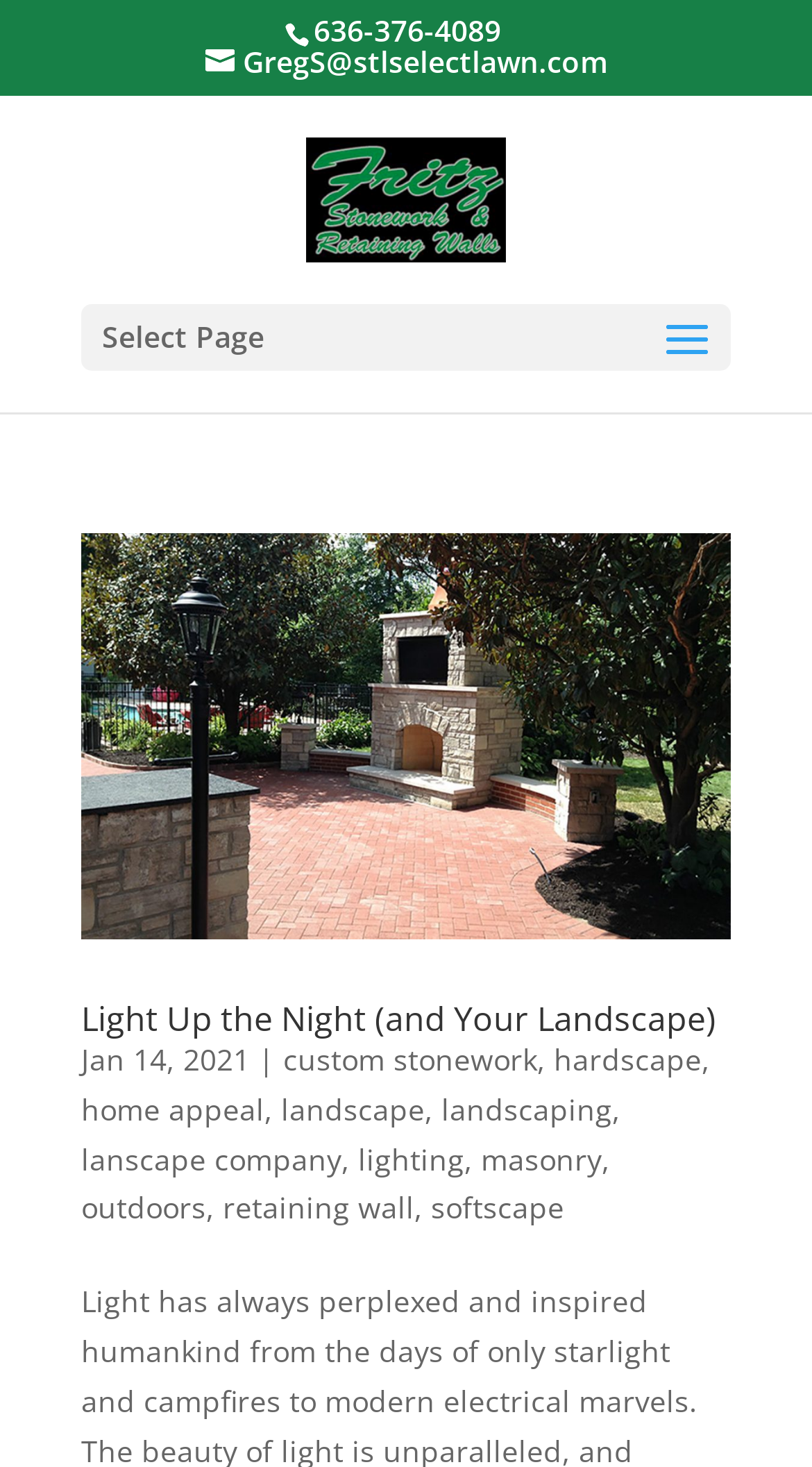What is the topic of the article on the webpage?
Based on the visual details in the image, please answer the question thoroughly.

I found the topic of the article by looking at the heading element with the text 'Light Up the Night (and Your Landscape)' at coordinates [0.1, 0.683, 0.9, 0.706], which is also accompanied by a link and an image with the same text.